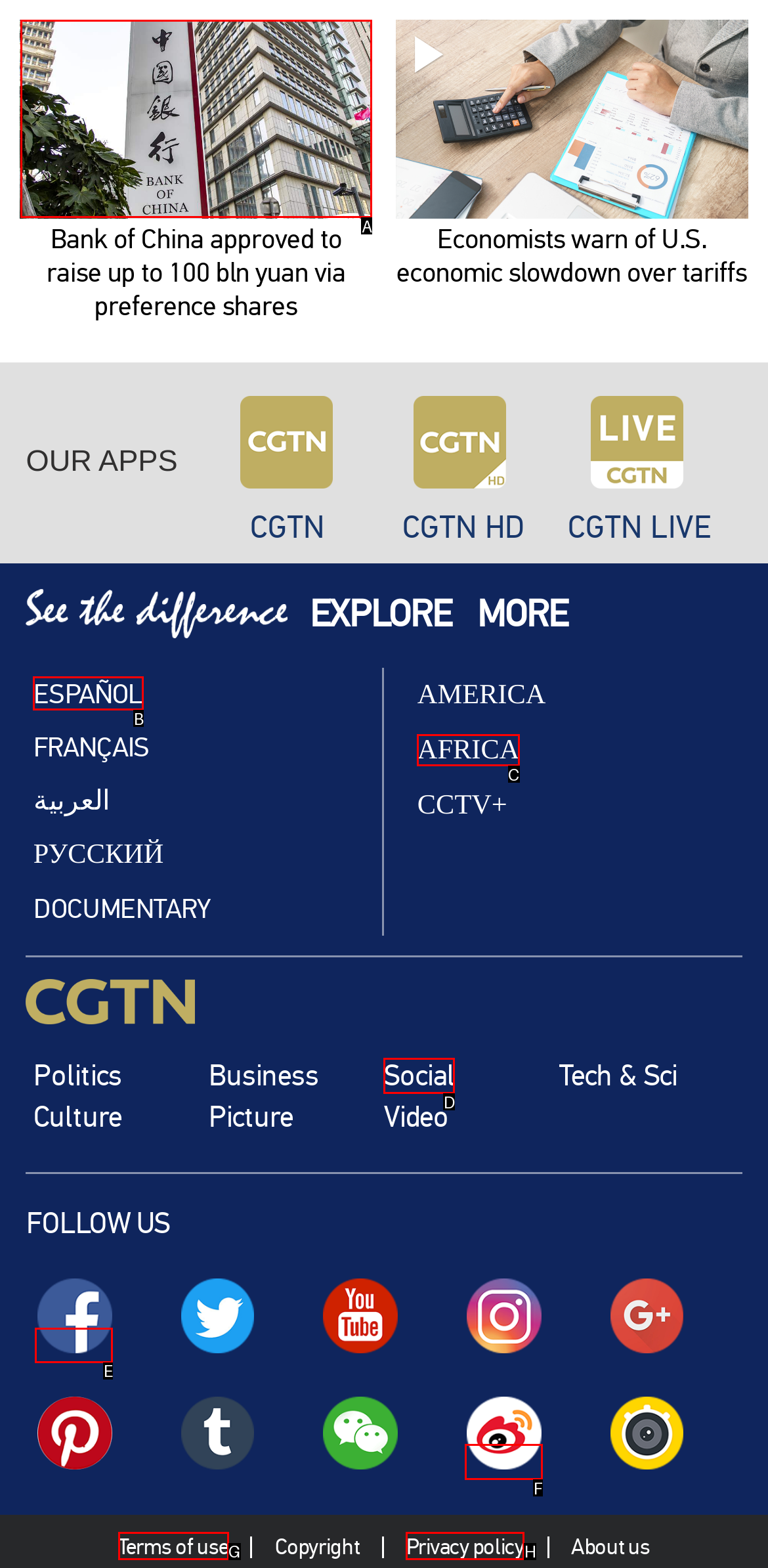Tell me the letter of the UI element I should click to accomplish the task: Follow us on Facebook based on the choices provided in the screenshot.

E